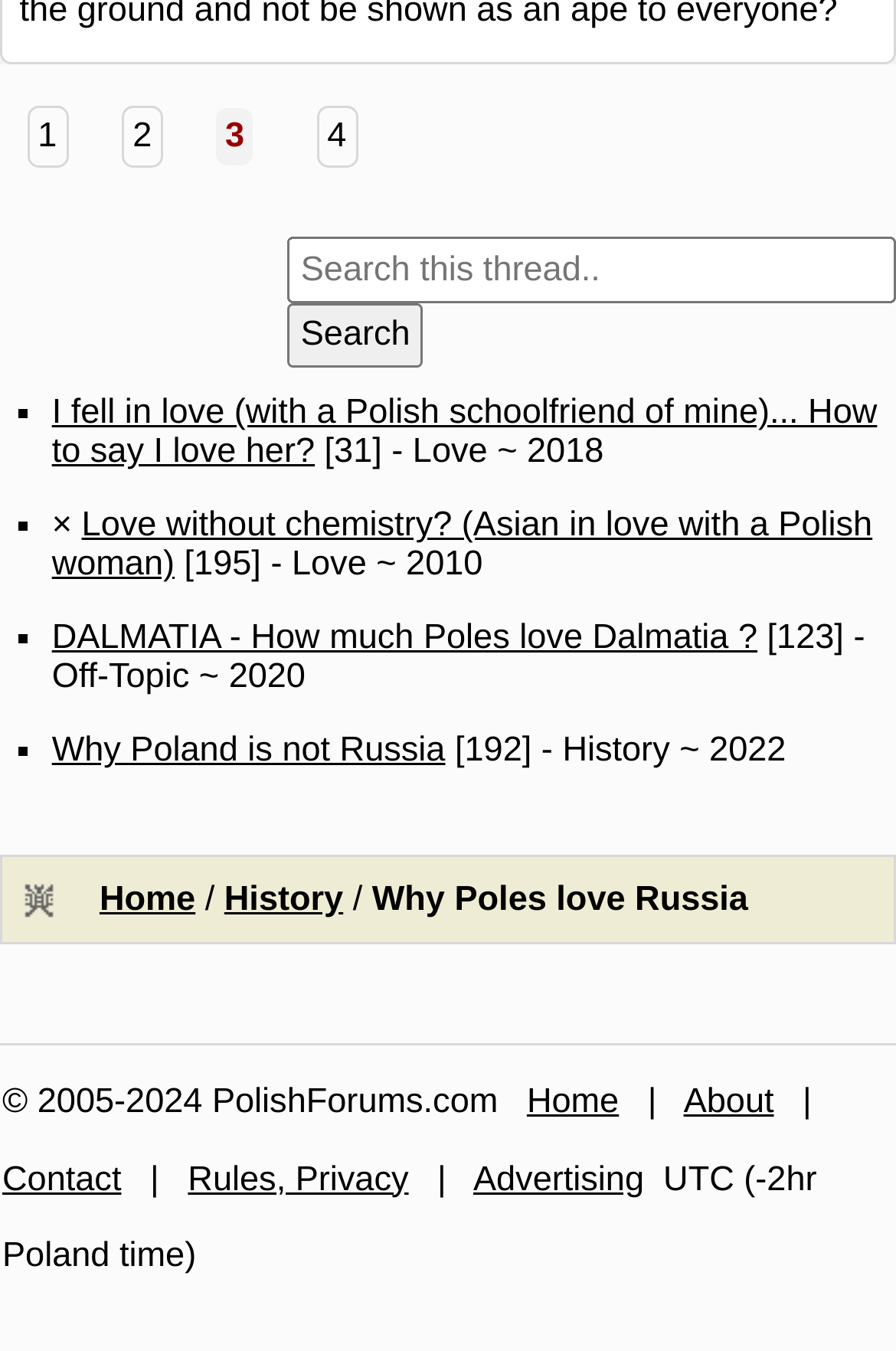Using floating point numbers between 0 and 1, provide the bounding box coordinates in the format (top-left x, top-left y, bottom-right x, bottom-right y). Locate the UI element described here: Home

[0.111, 0.651, 0.218, 0.68]